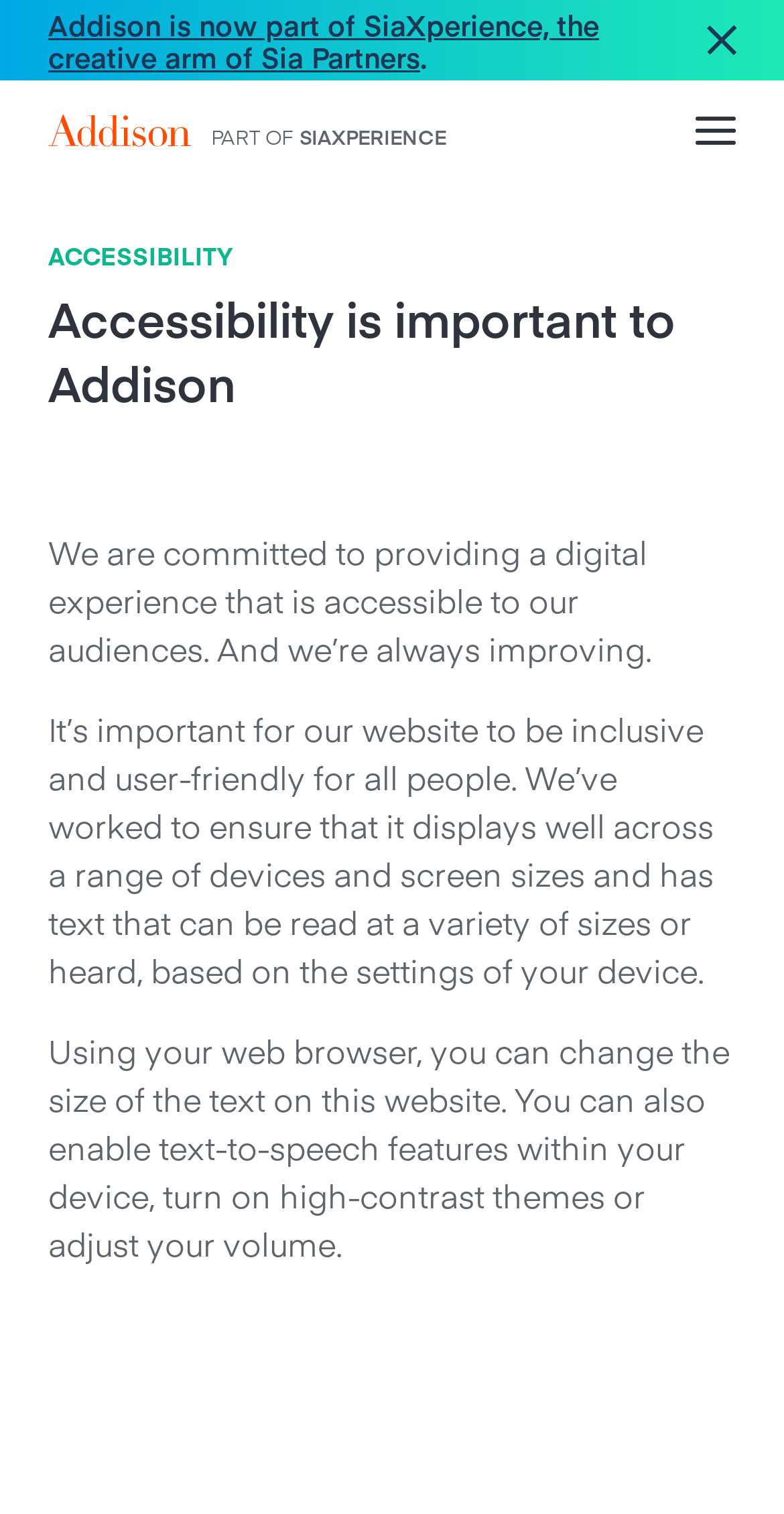What social media platforms are linked on the webpage?
Look at the image and answer the question with a single word or phrase.

LinkedIn and Instagram